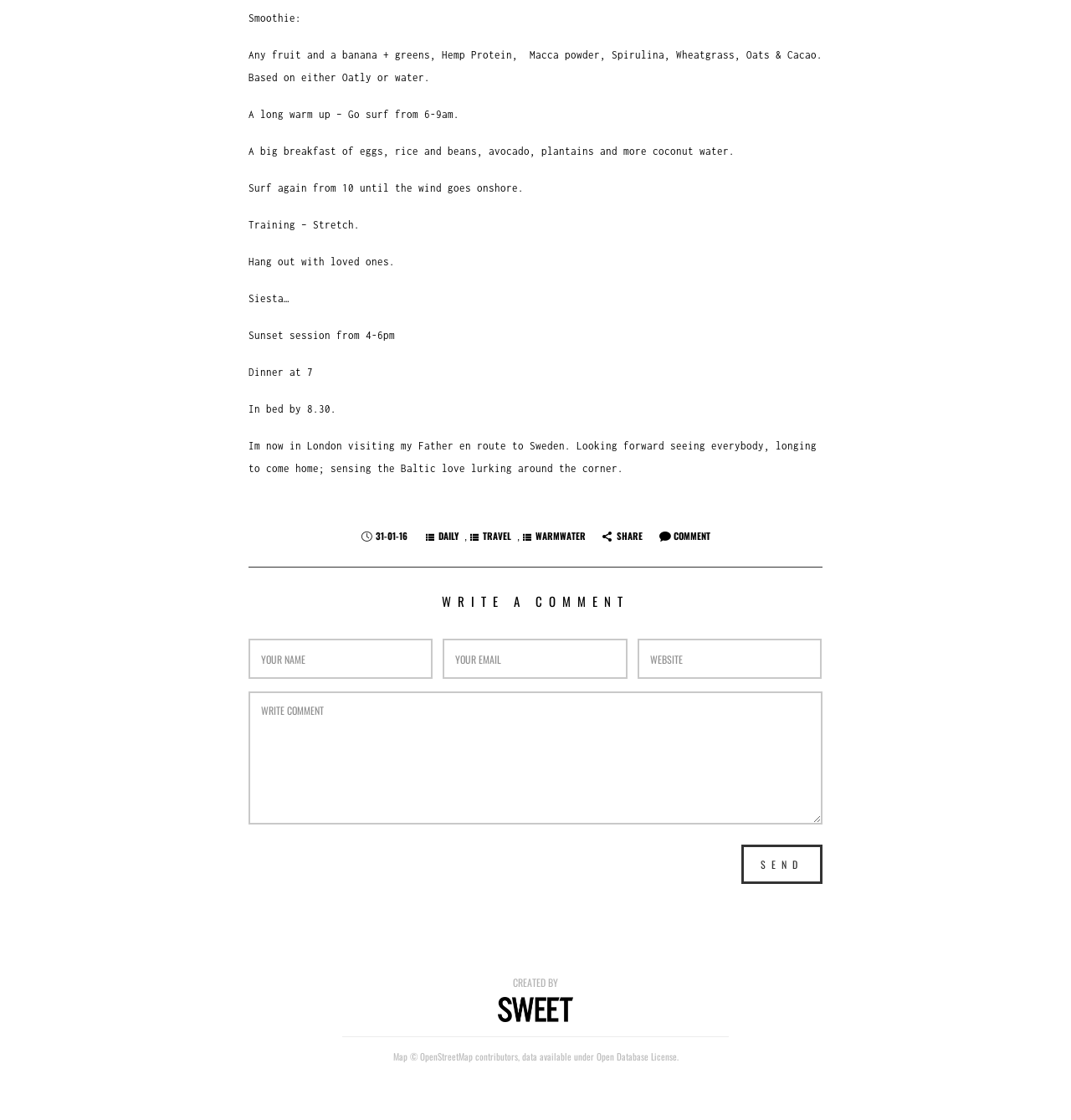Please specify the bounding box coordinates of the clickable region necessary for completing the following instruction: "Enter your name". The coordinates must consist of four float numbers between 0 and 1, i.e., [left, top, right, bottom].

[0.232, 0.57, 0.404, 0.606]